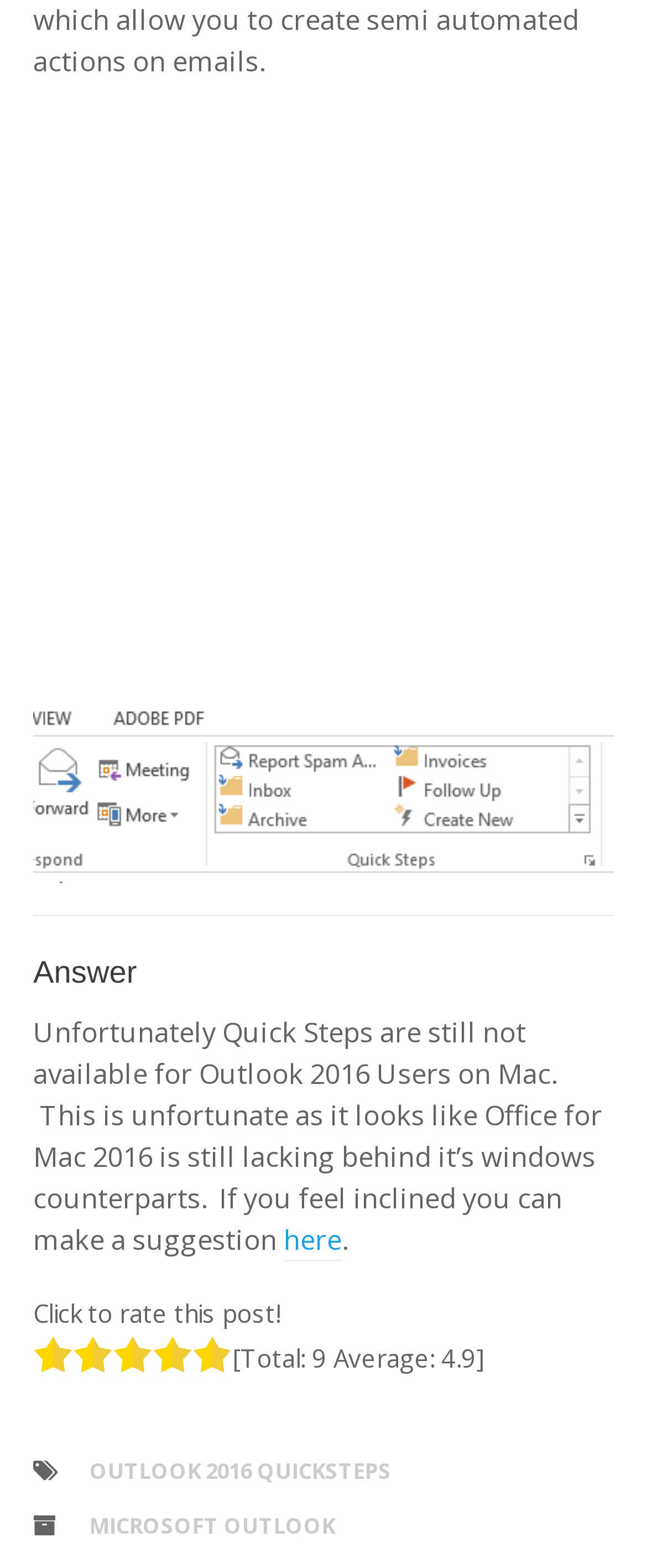Respond with a single word or phrase to the following question:
What is the average rating of this post?

4.9